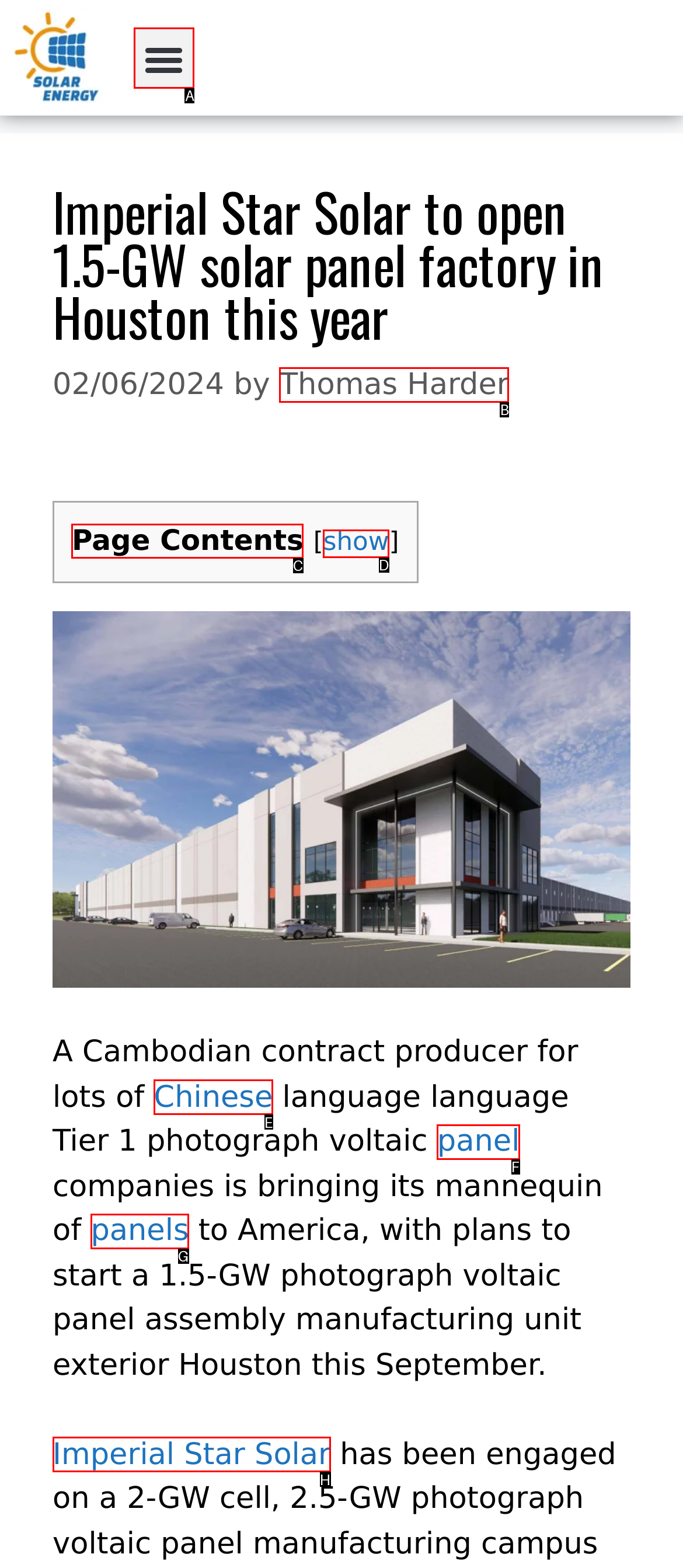Select the correct UI element to click for this task: Email Us.
Answer using the letter from the provided options.

None